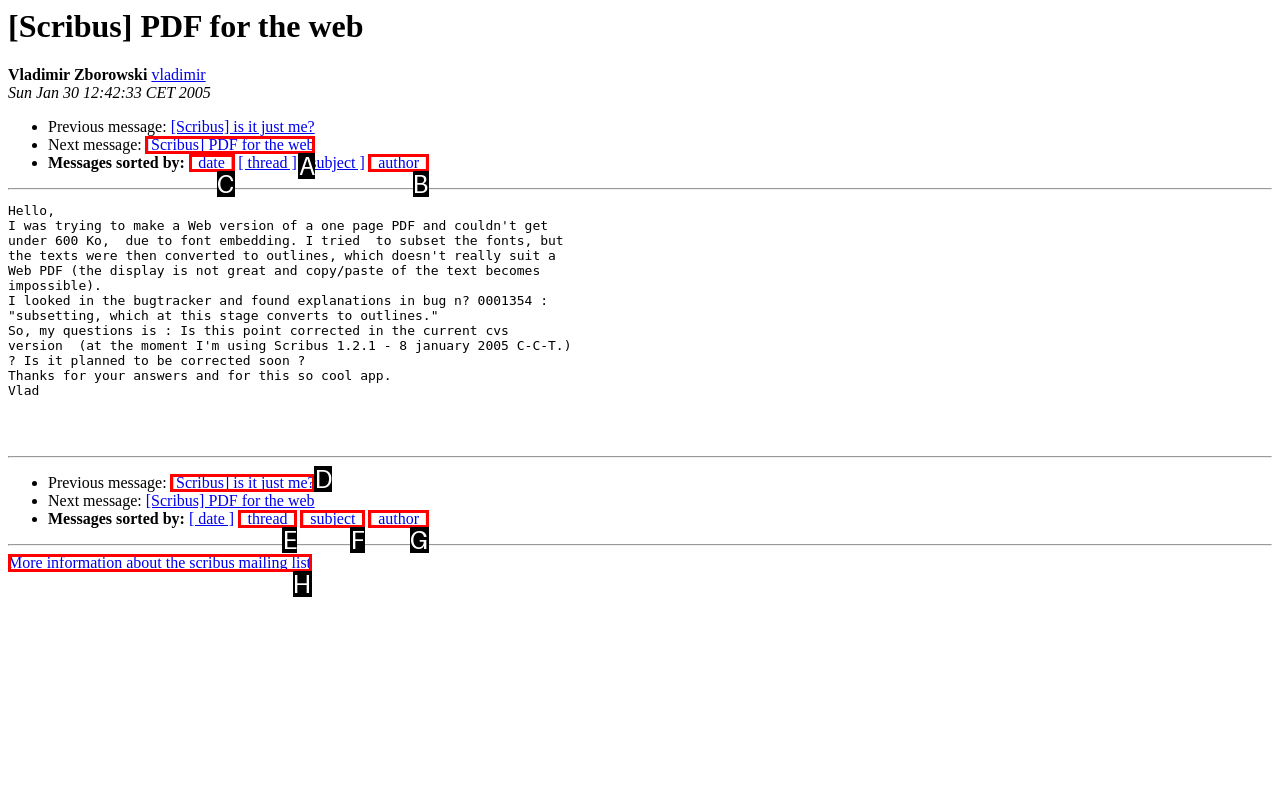Tell me which one HTML element I should click to complete the following task: Sort messages by date
Answer with the option's letter from the given choices directly.

C